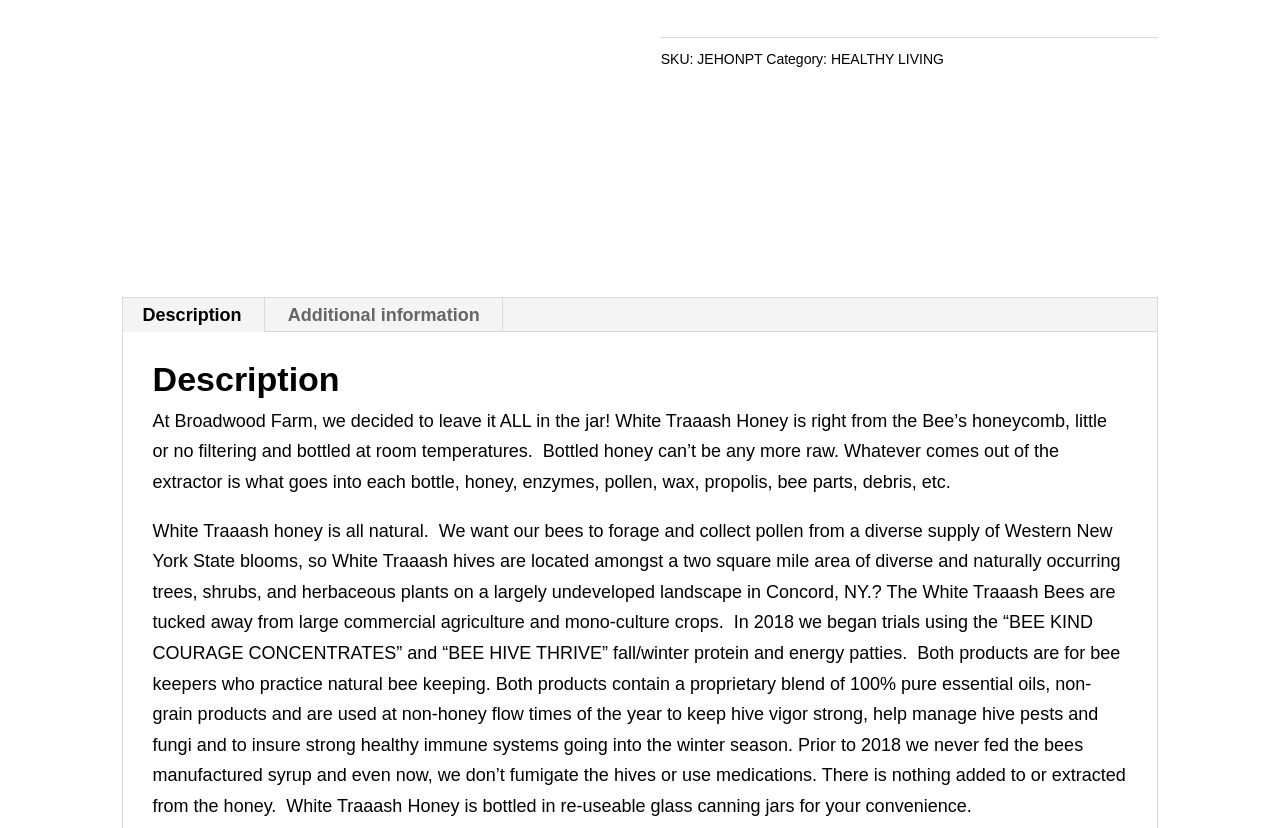Bounding box coordinates must be specified in the format (top-left x, top-left y, bottom-right x, bottom-right y). All values should be floating point numbers between 0 and 1. What are the bounding box coordinates of the UI element described as: Description

[0.094, 0.36, 0.206, 0.401]